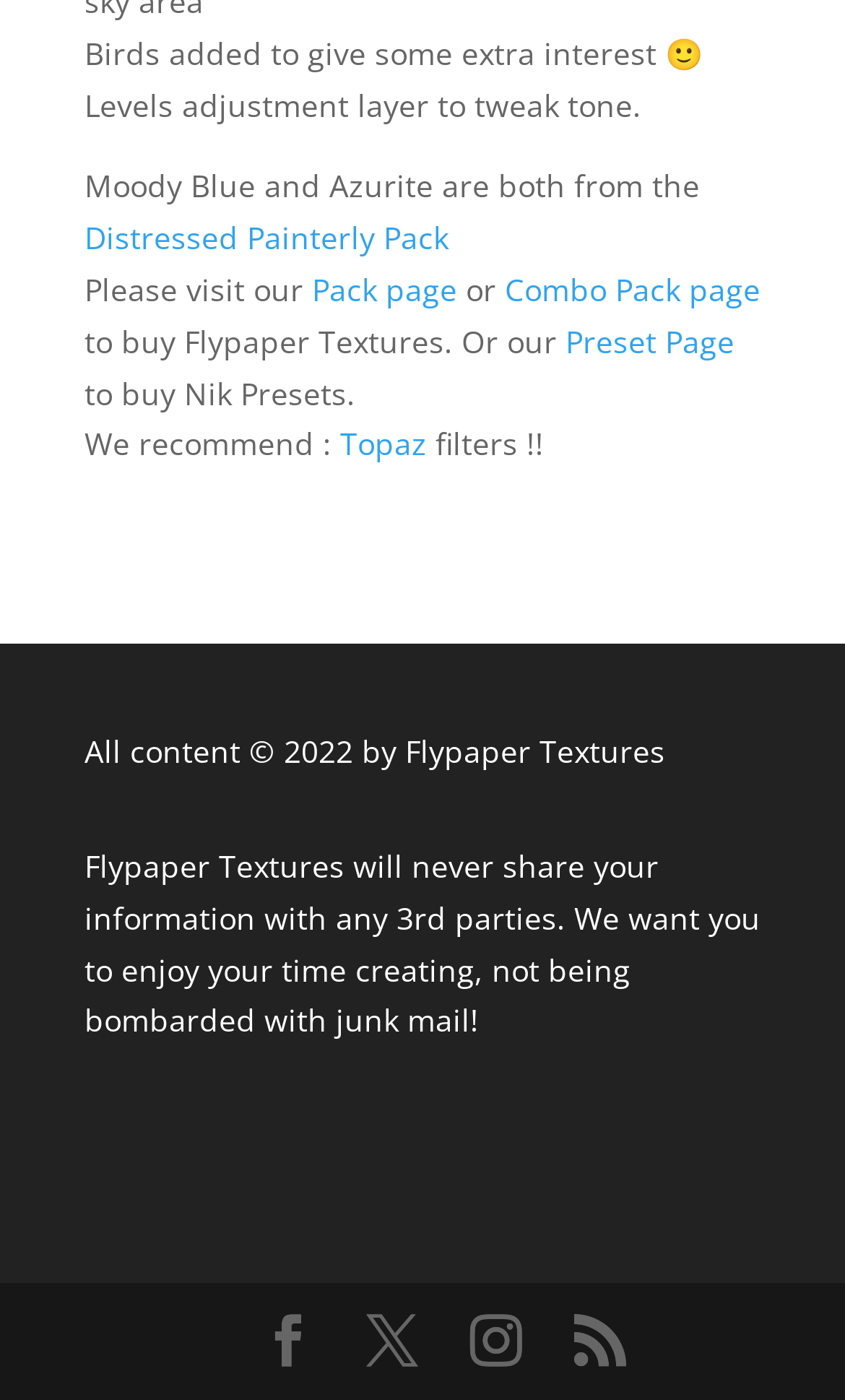Please find the bounding box coordinates of the element that needs to be clicked to perform the following instruction: "Click on the link to join SMTconnect & PCIM Europe 2024 in Nuremberg". The bounding box coordinates should be four float numbers between 0 and 1, represented as [left, top, right, bottom].

None